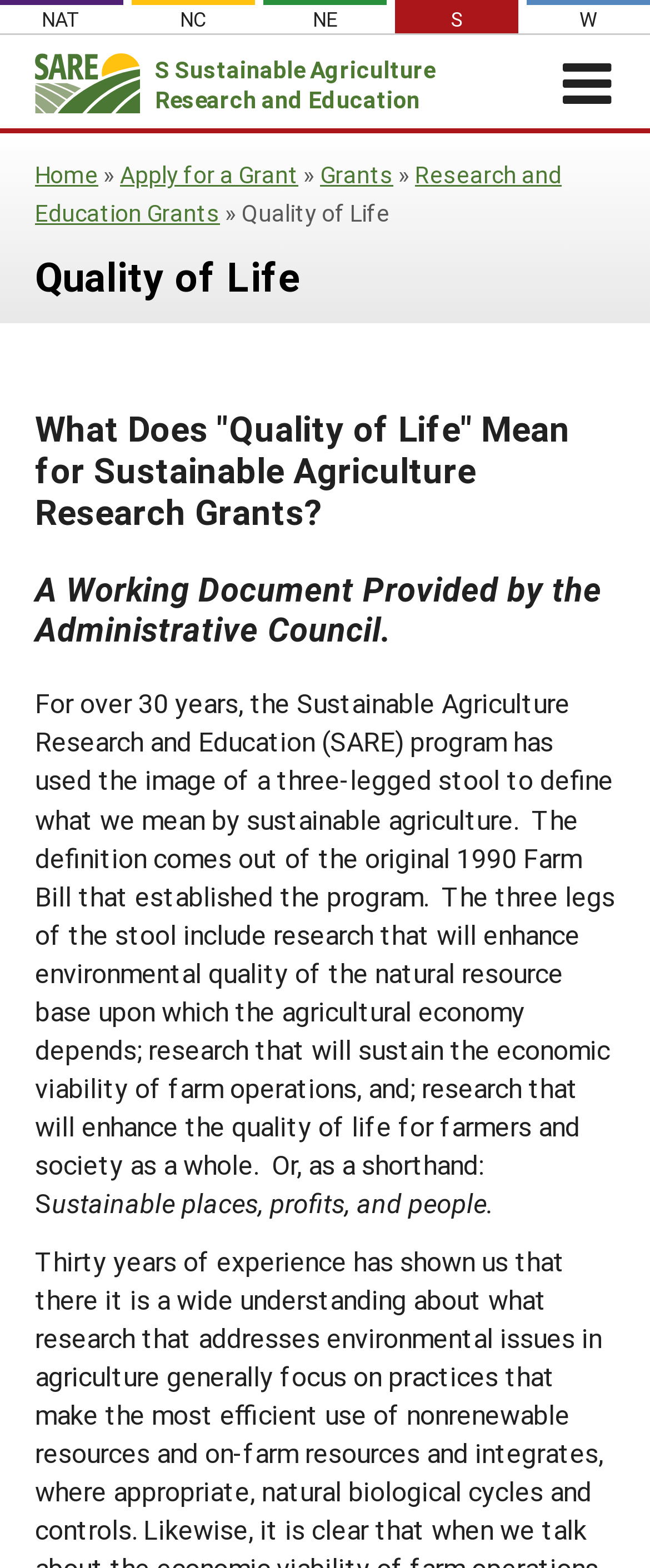Please identify the bounding box coordinates for the region that you need to click to follow this instruction: "Read about quality of life".

[0.054, 0.162, 0.946, 0.192]